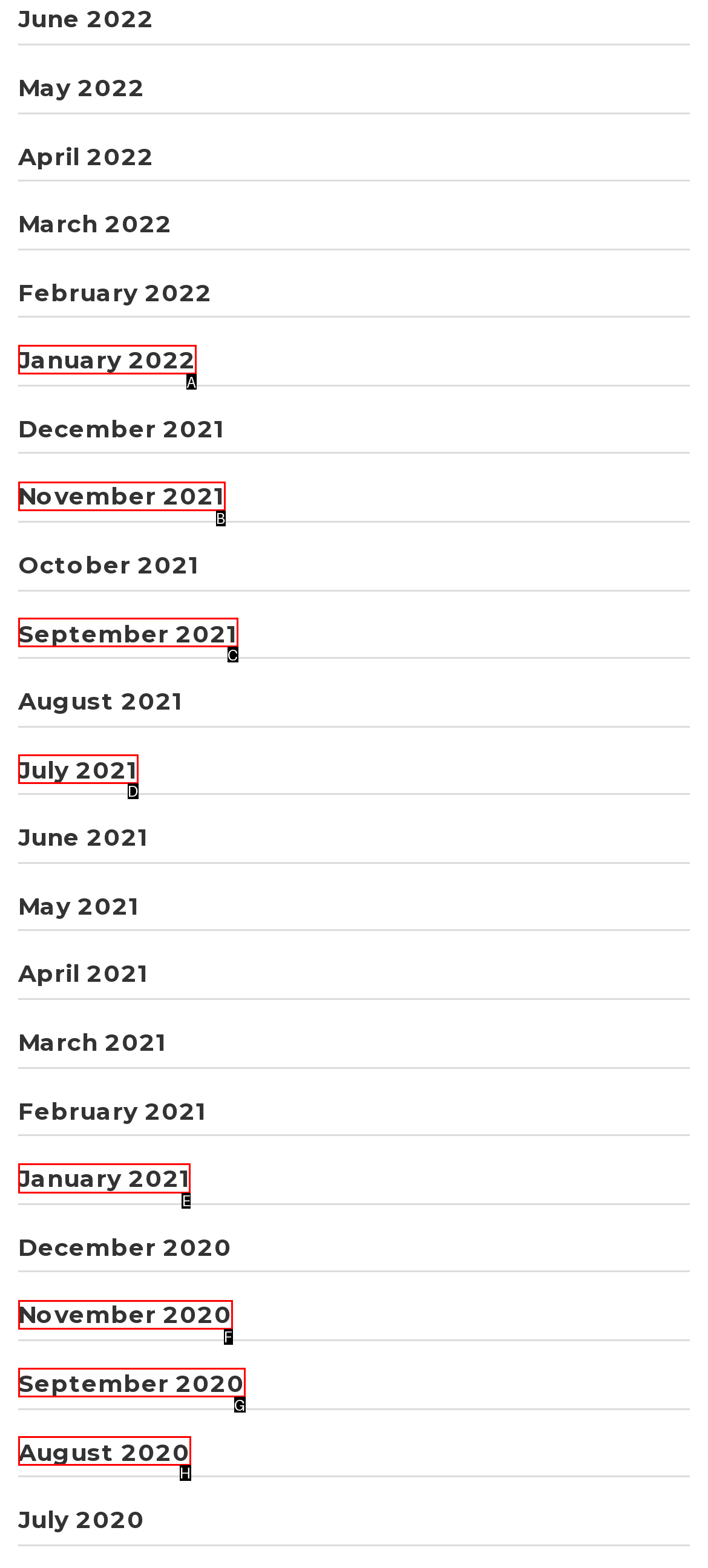Choose the letter of the option that needs to be clicked to perform the task: view January 2020. Answer with the letter.

E